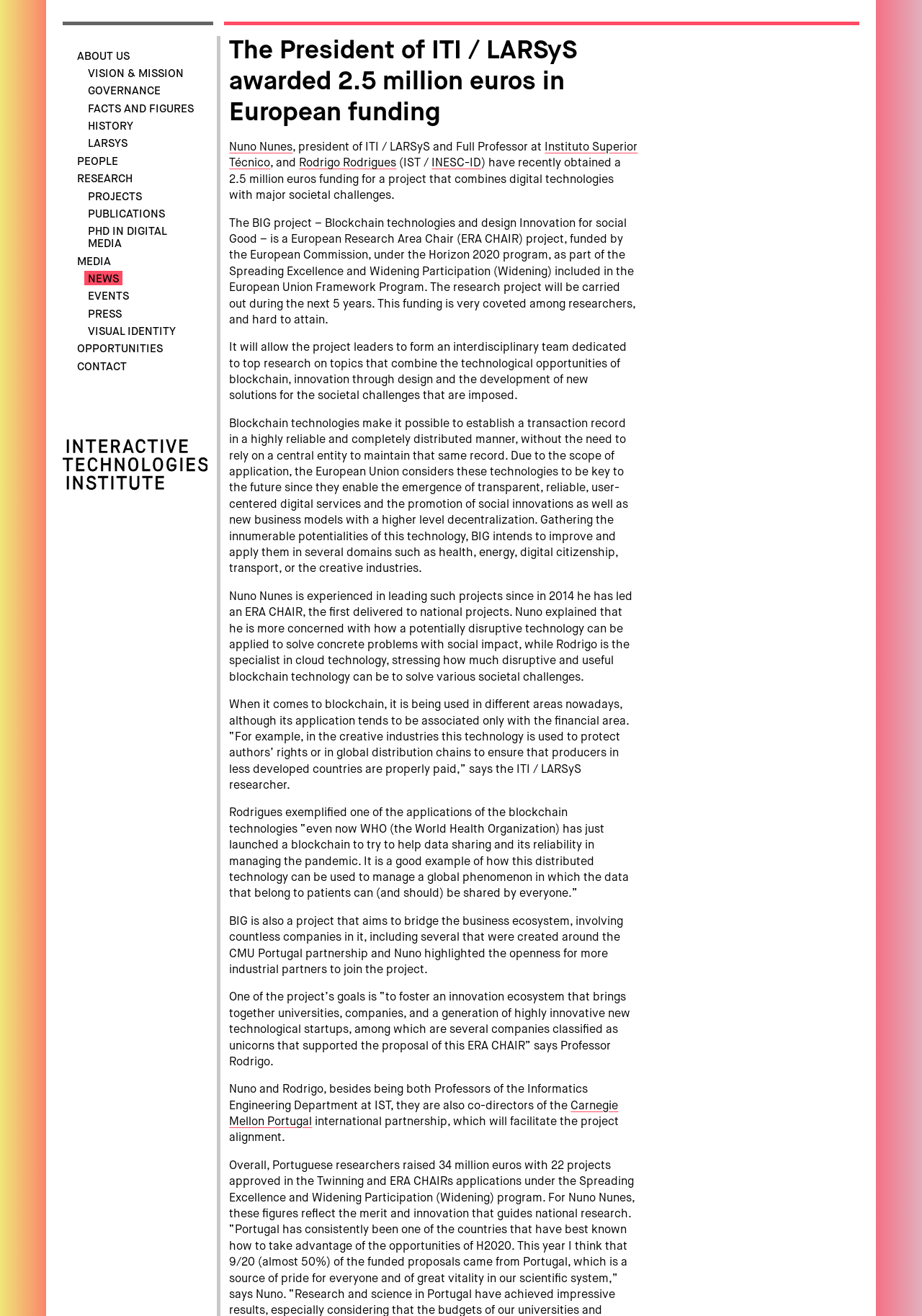Locate the UI element described by Facts and Figures and provide its bounding box coordinates. Use the format (top-left x, top-left y, bottom-right x, bottom-right y) with all values as floating point numbers between 0 and 1.

[0.091, 0.076, 0.214, 0.087]